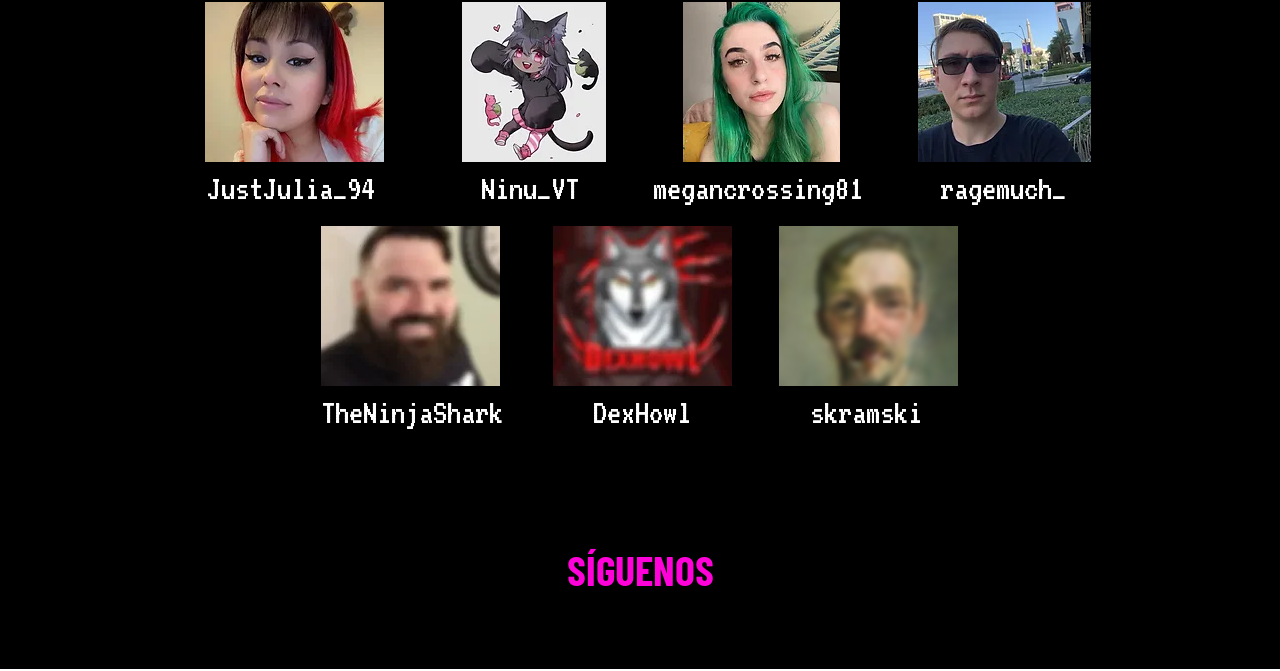What is the file extension of the second image?
Using the image as a reference, give a one-word or short phrase answer.

jpeg